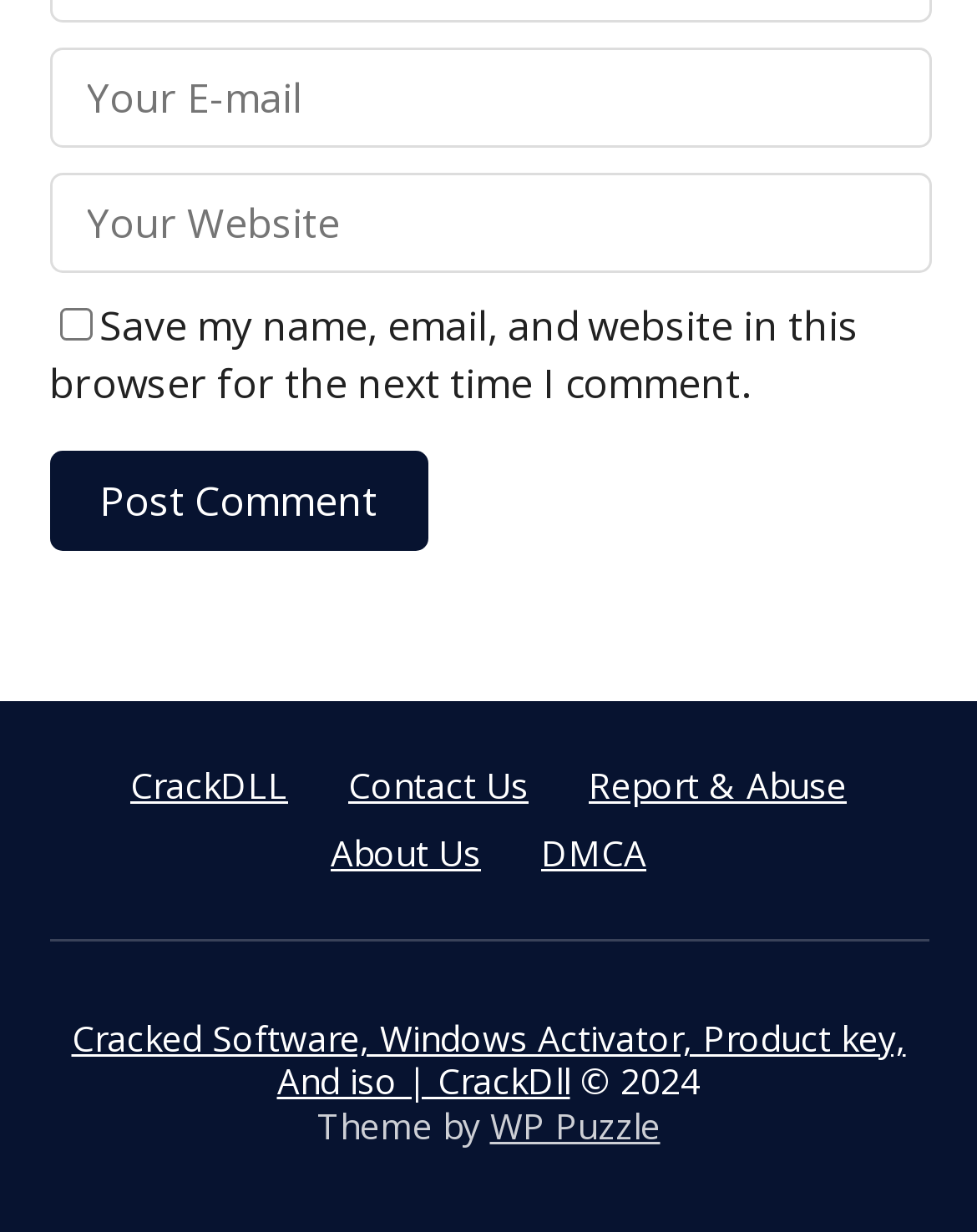Please examine the image and provide a detailed answer to the question: How many links are there in the footer?

The footer section of the webpage contains links to 'CrackDLL', 'Contact Us', 'Report & Abuse', 'About Us', 'DMCA', and 'WP Puzzle'. Therefore, there are 6 links in the footer.